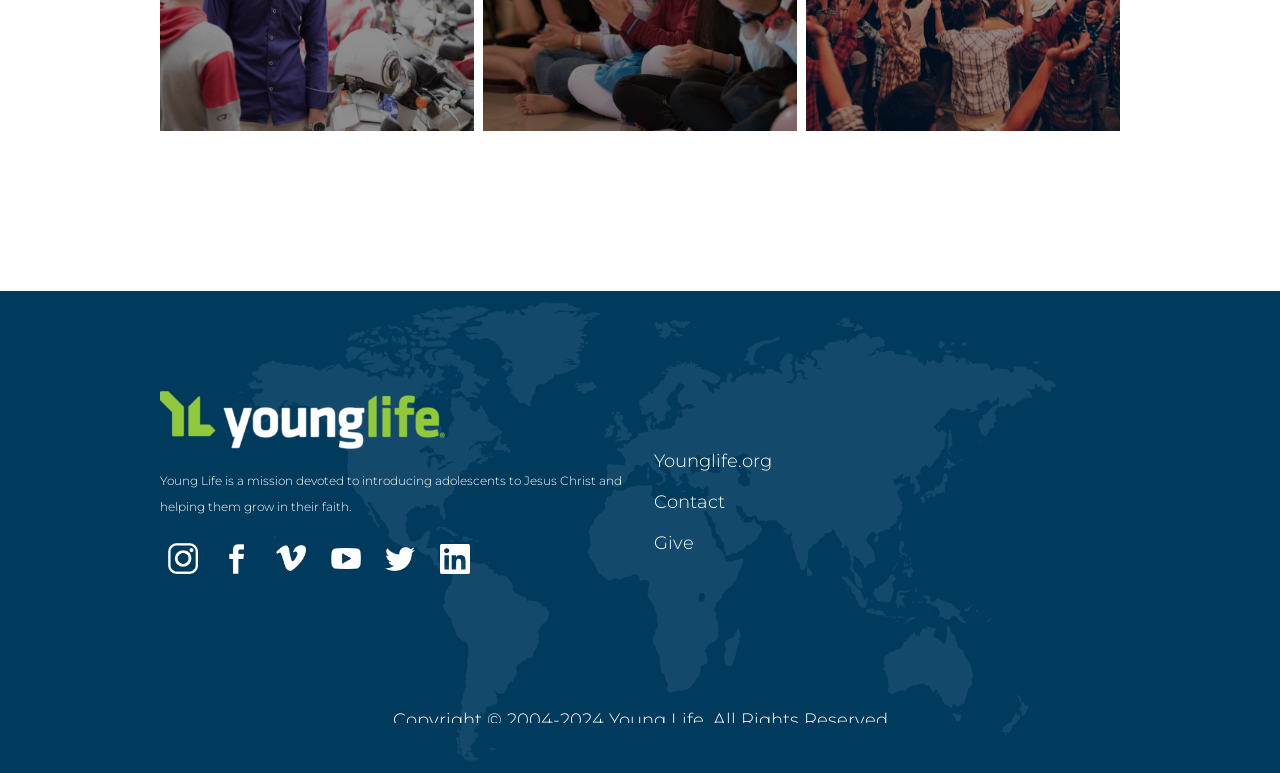Answer the question with a brief word or phrase:
What are the three main links present in the middle of the webpage?

Younglife.org, Contact, Give